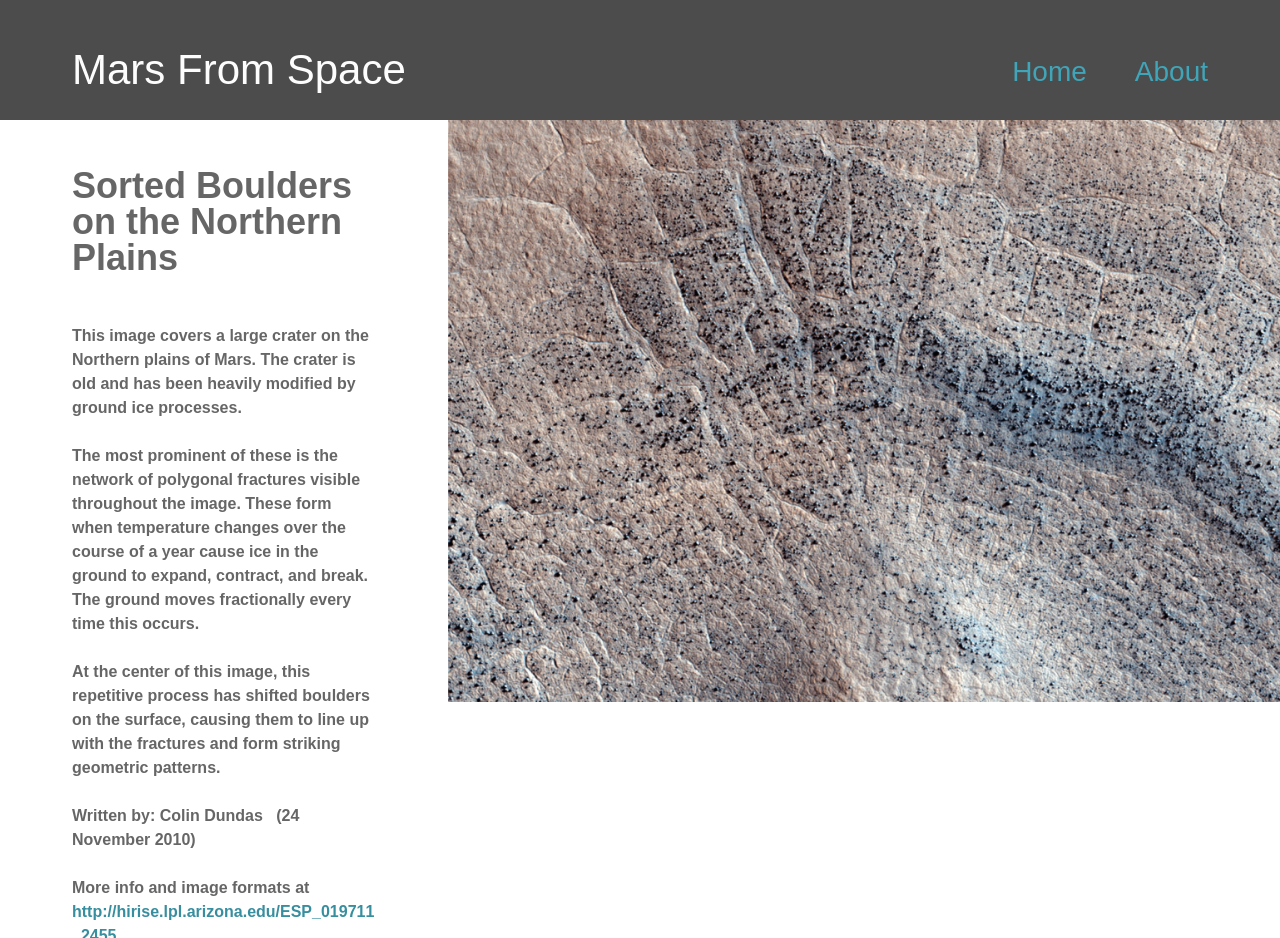Answer the question below with a single word or a brief phrase: 
What is the location of the crater?

Northern plains of Mars